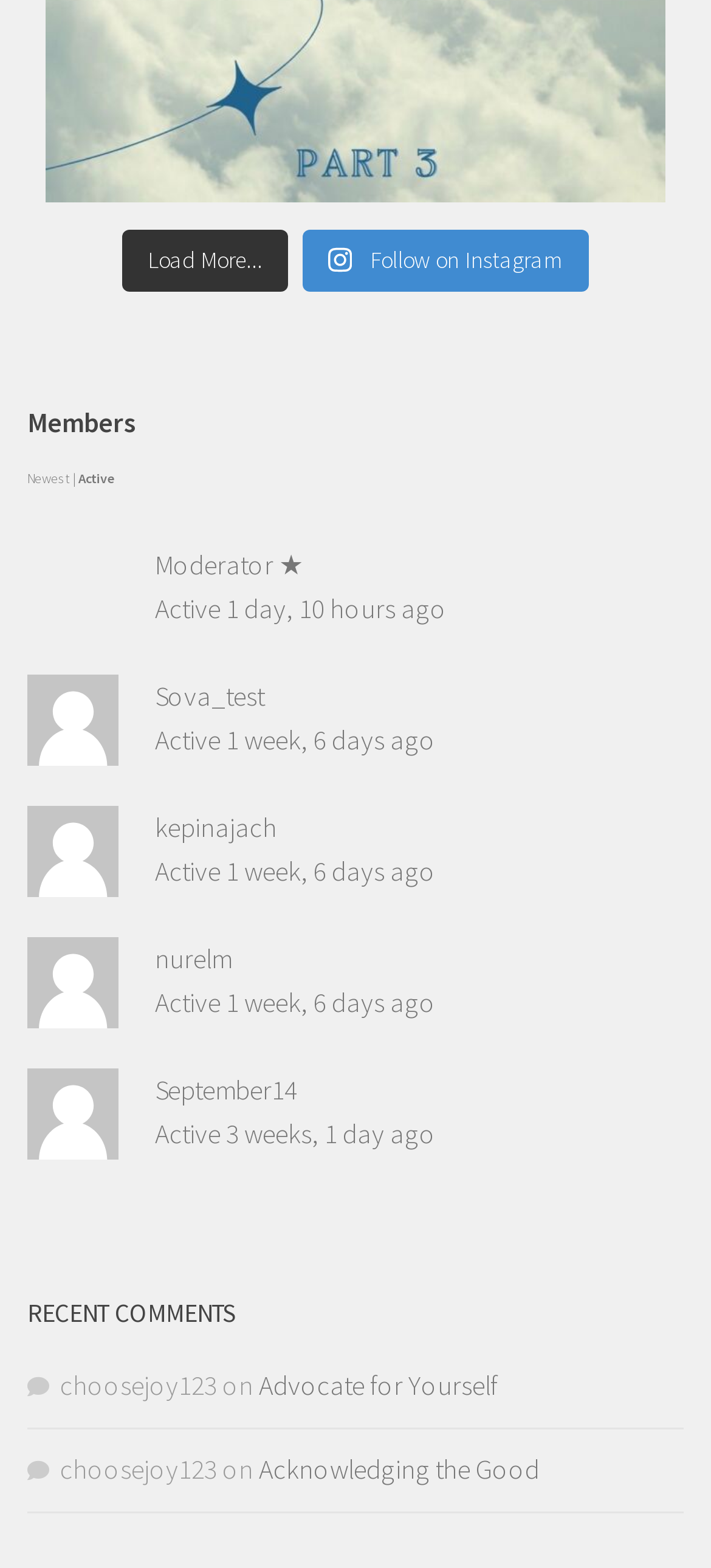Please locate the UI element described by "alt="Profile picture of Moderator ★"" and provide its bounding box coordinates.

[0.038, 0.387, 0.167, 0.409]